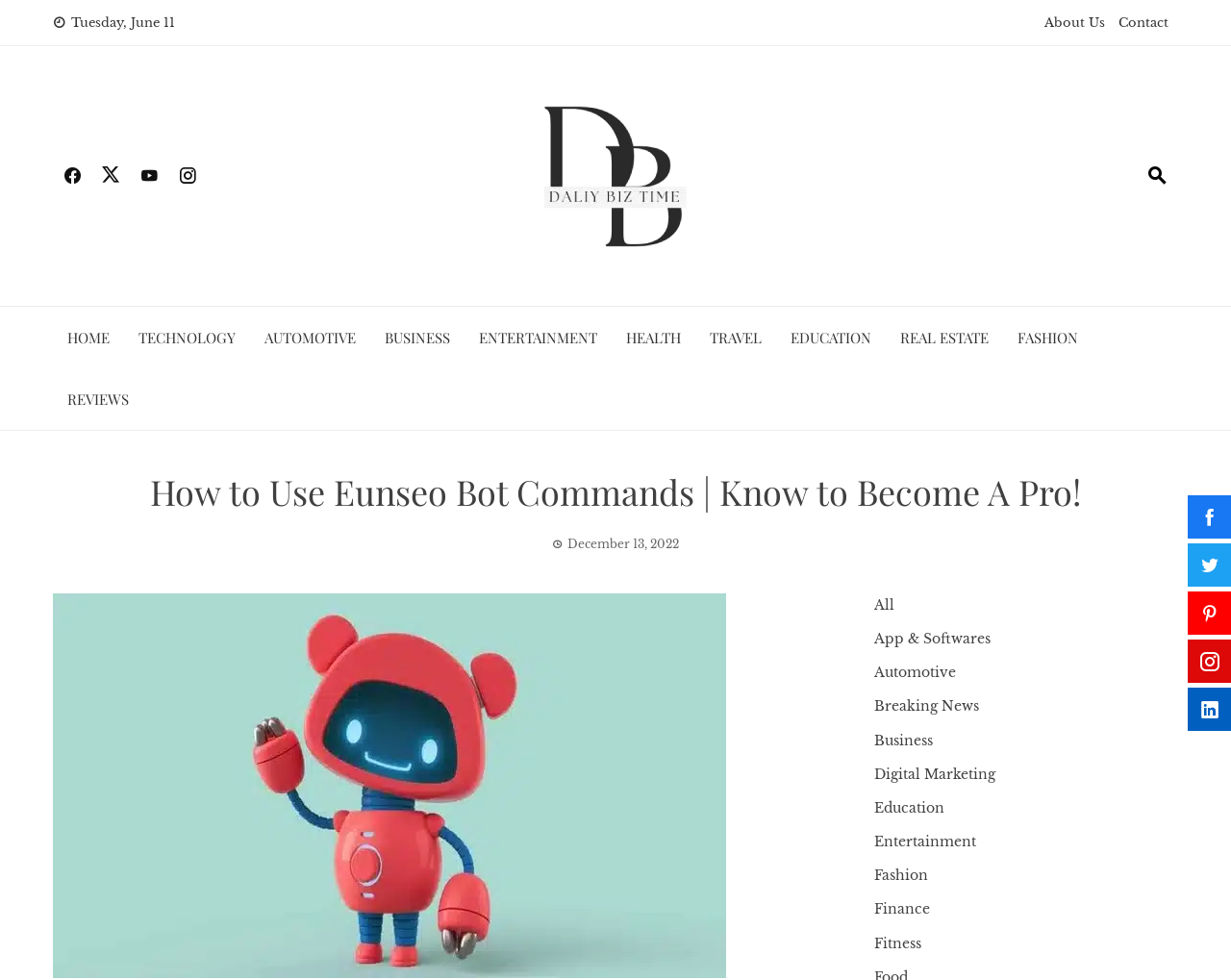Determine the bounding box coordinates of the region that needs to be clicked to achieve the task: "Check the 'December 13, 2022' date".

[0.461, 0.548, 0.552, 0.562]